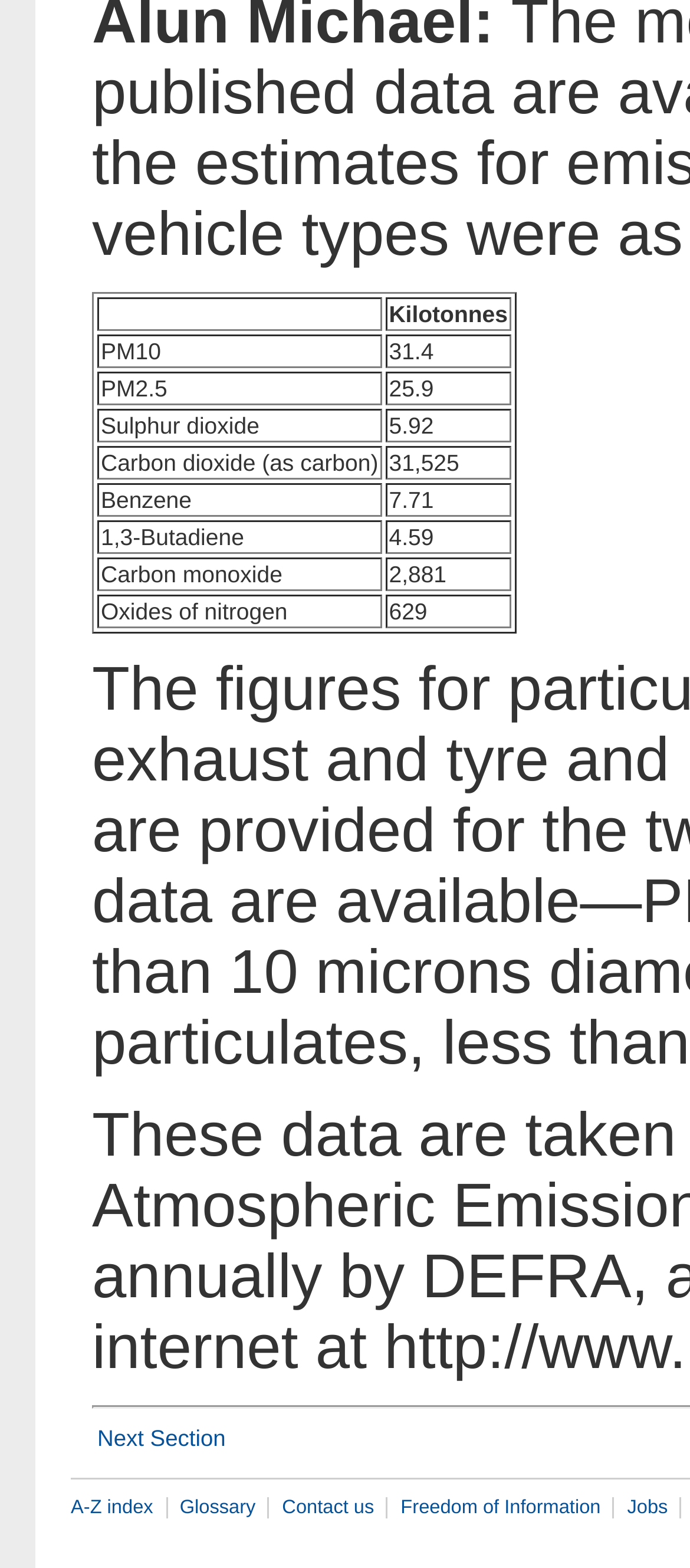Give the bounding box coordinates for this UI element: "Next Section". The coordinates should be four float numbers between 0 and 1, arranged as [left, top, right, bottom].

[0.141, 0.909, 0.327, 0.926]